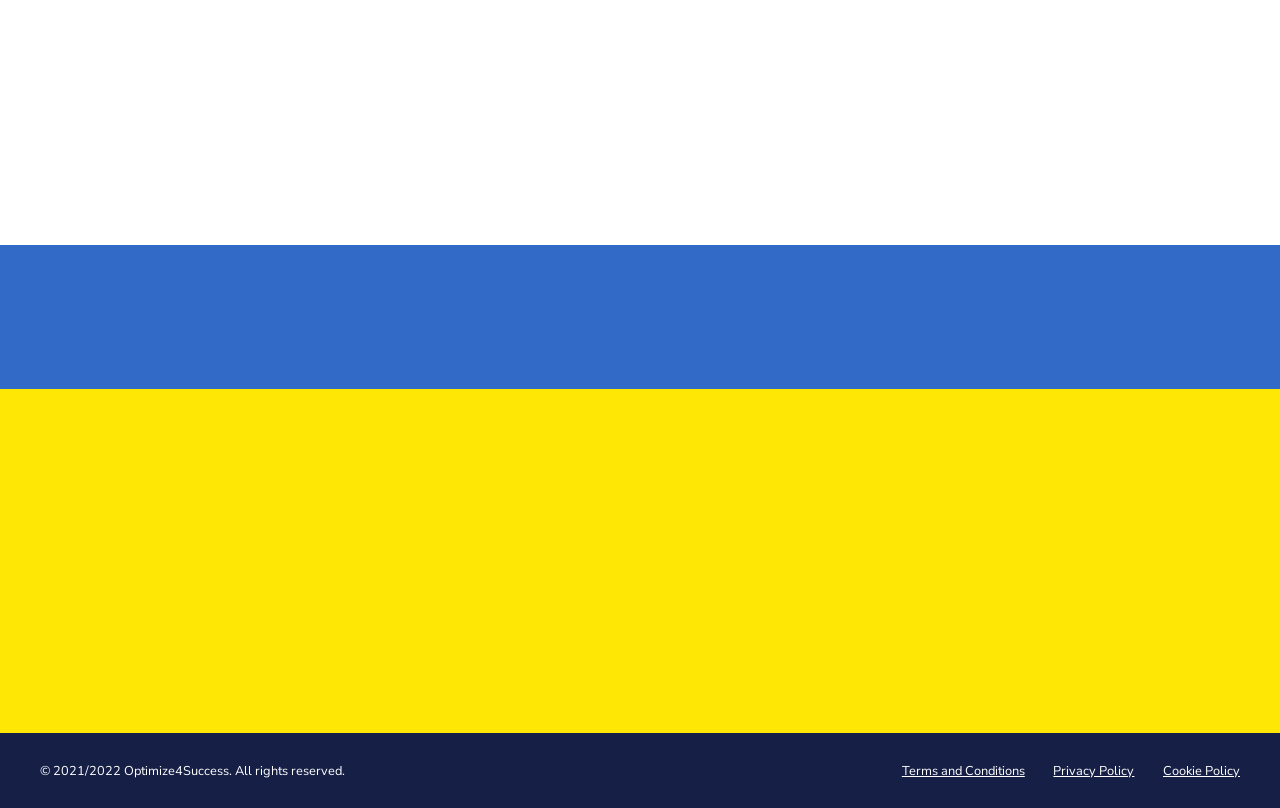Could you indicate the bounding box coordinates of the region to click in order to complete this instruction: "View Reviews".

[0.758, 0.618, 0.862, 0.645]